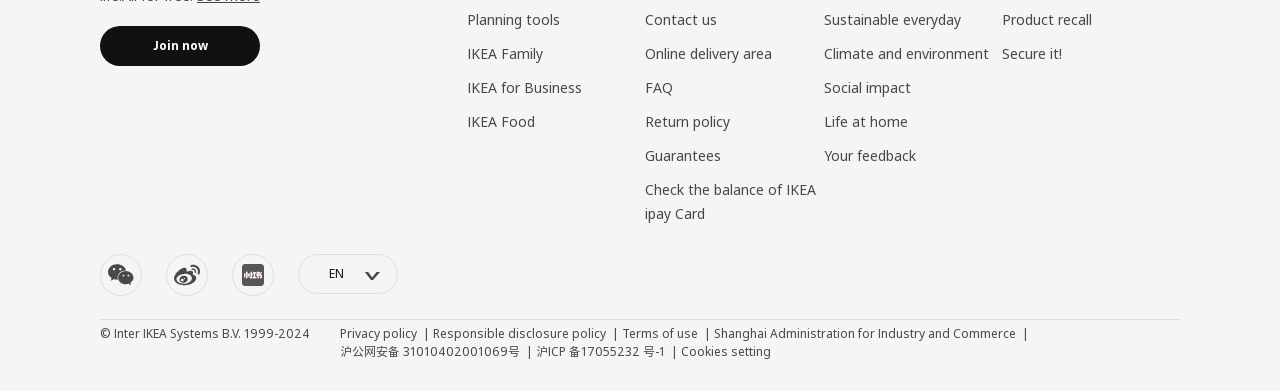Locate the bounding box coordinates of the UI element described by: "Responsible disclosure policy". Provide the coordinates as four float numbers between 0 and 1, formatted as [left, top, right, bottom].

[0.338, 0.831, 0.473, 0.874]